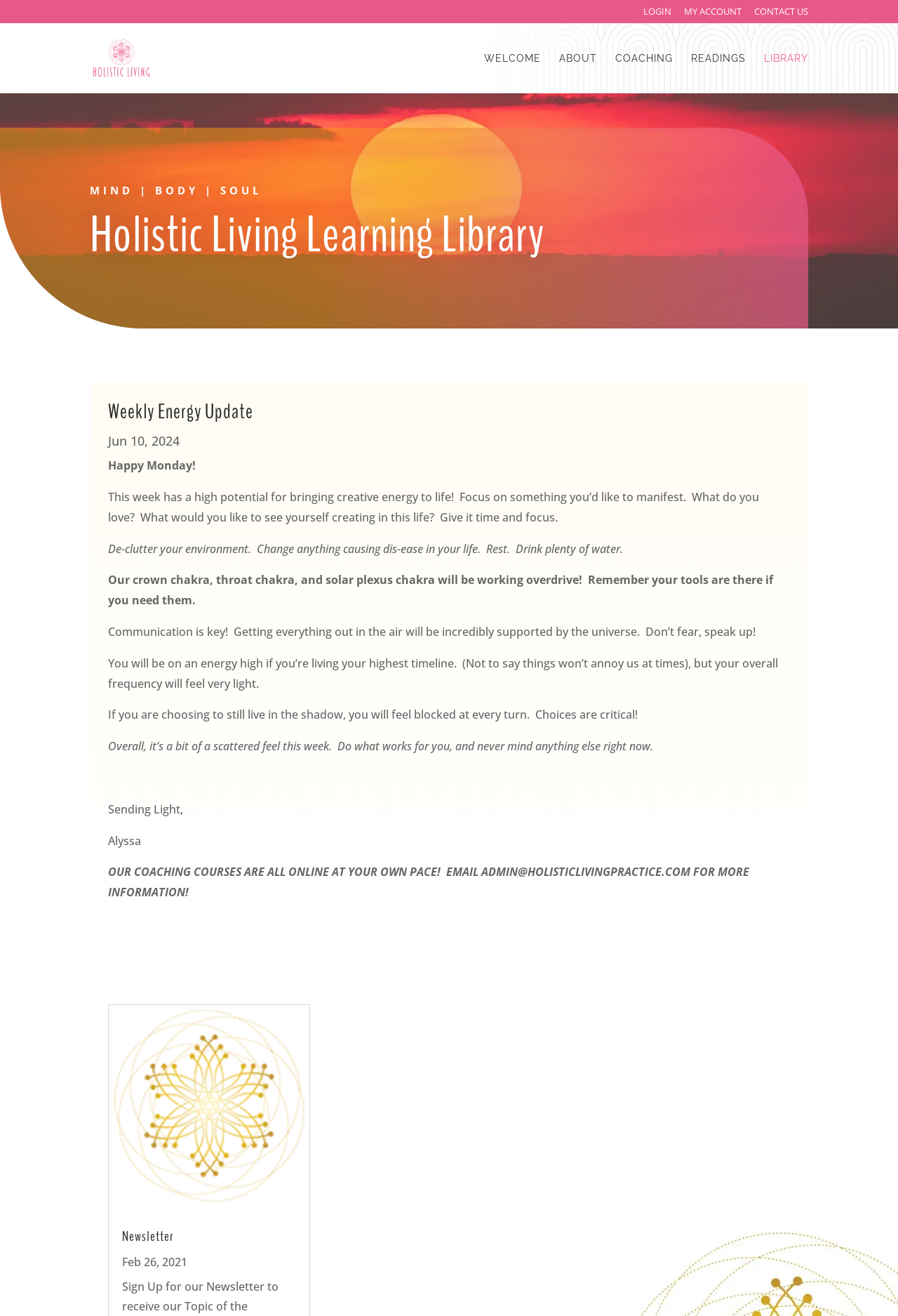Determine the bounding box coordinates of the clickable element necessary to fulfill the instruction: "Explore the LIBRARY". Provide the coordinates as four float numbers within the 0 to 1 range, i.e., [left, top, right, bottom].

[0.851, 0.04, 0.9, 0.071]